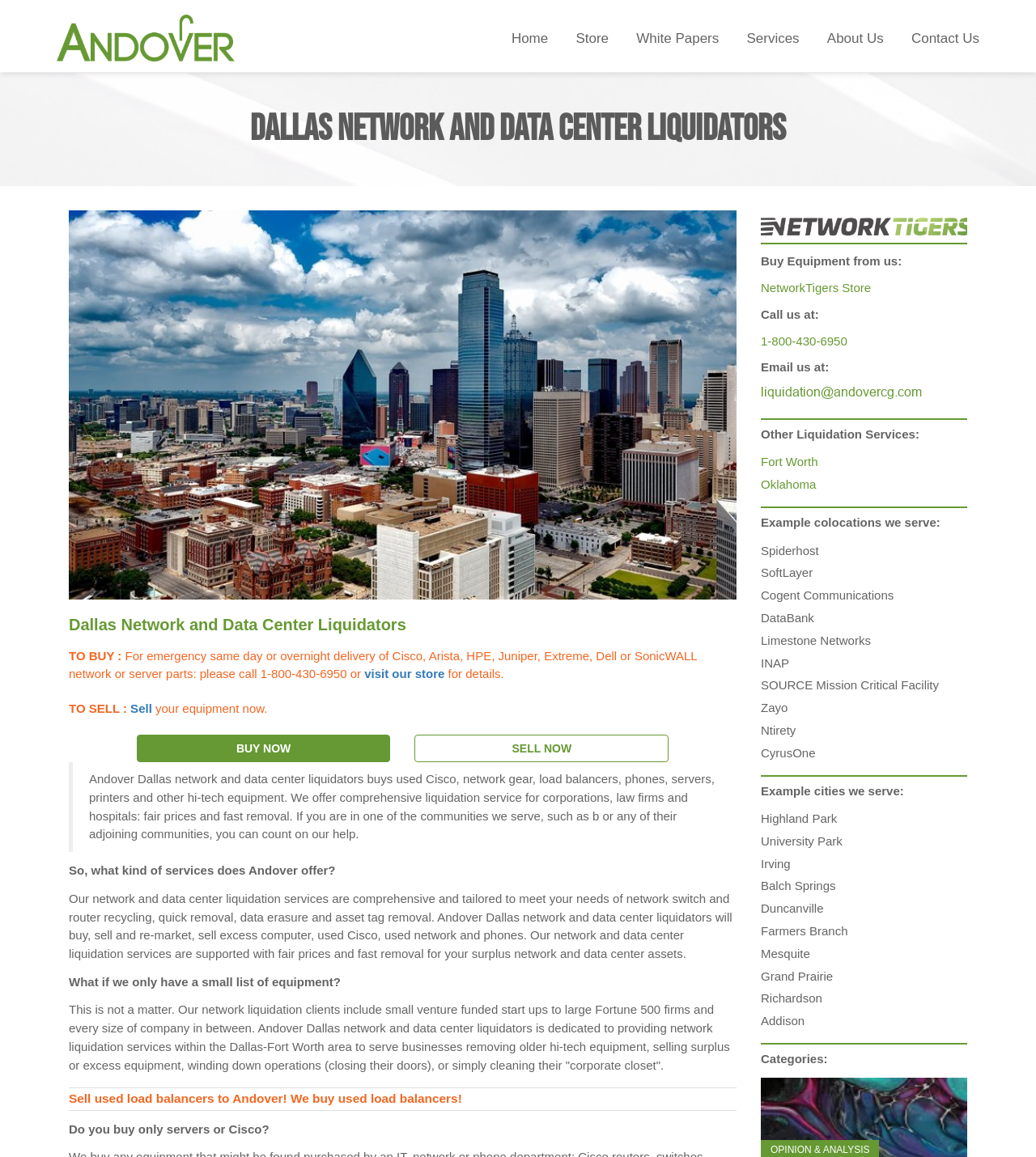Identify the bounding box of the HTML element described here: "parent_node: OPINION & ANALYSIS". Provide the coordinates as four float numbers between 0 and 1: [left, top, right, bottom].

[0.734, 0.96, 0.934, 0.972]